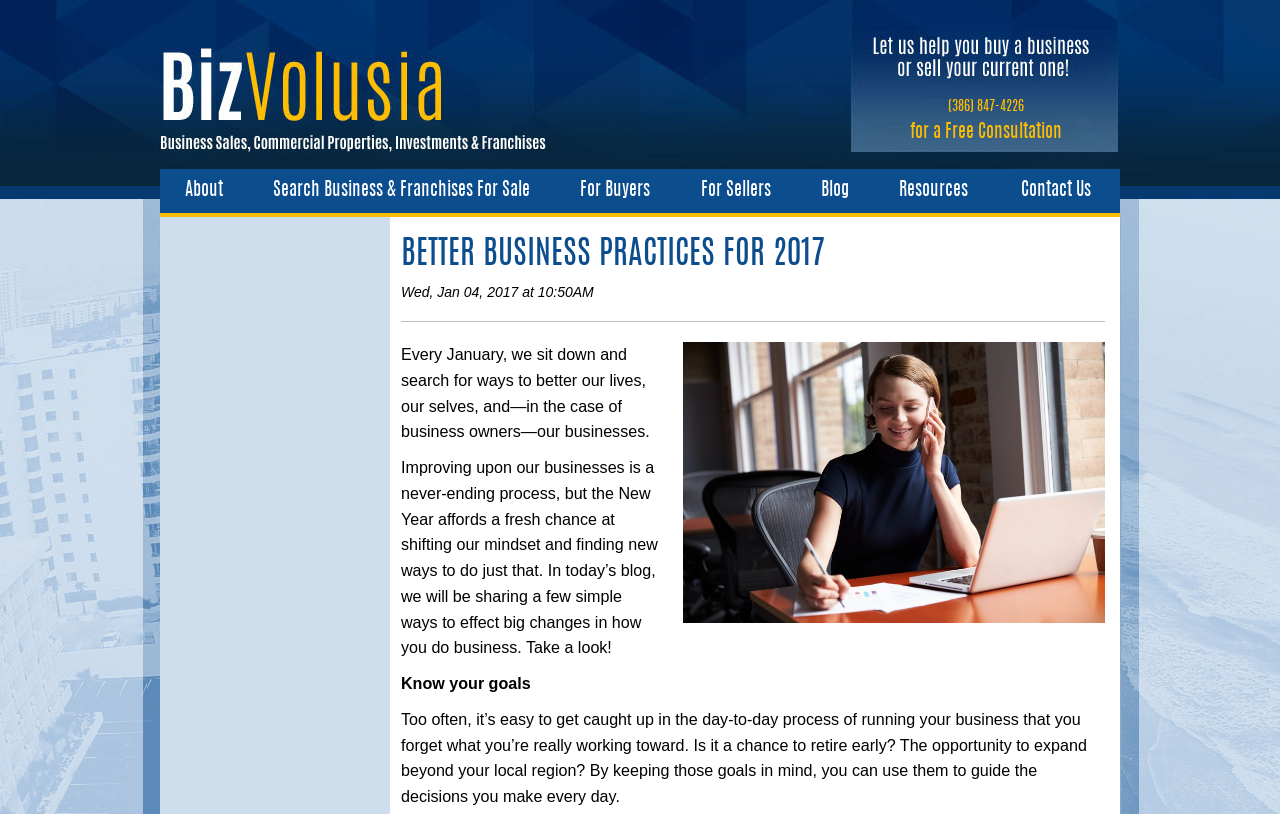Give a concise answer using one word or a phrase to the following question:
What is the date of the blog post?

Wed, Jan 04, 2017